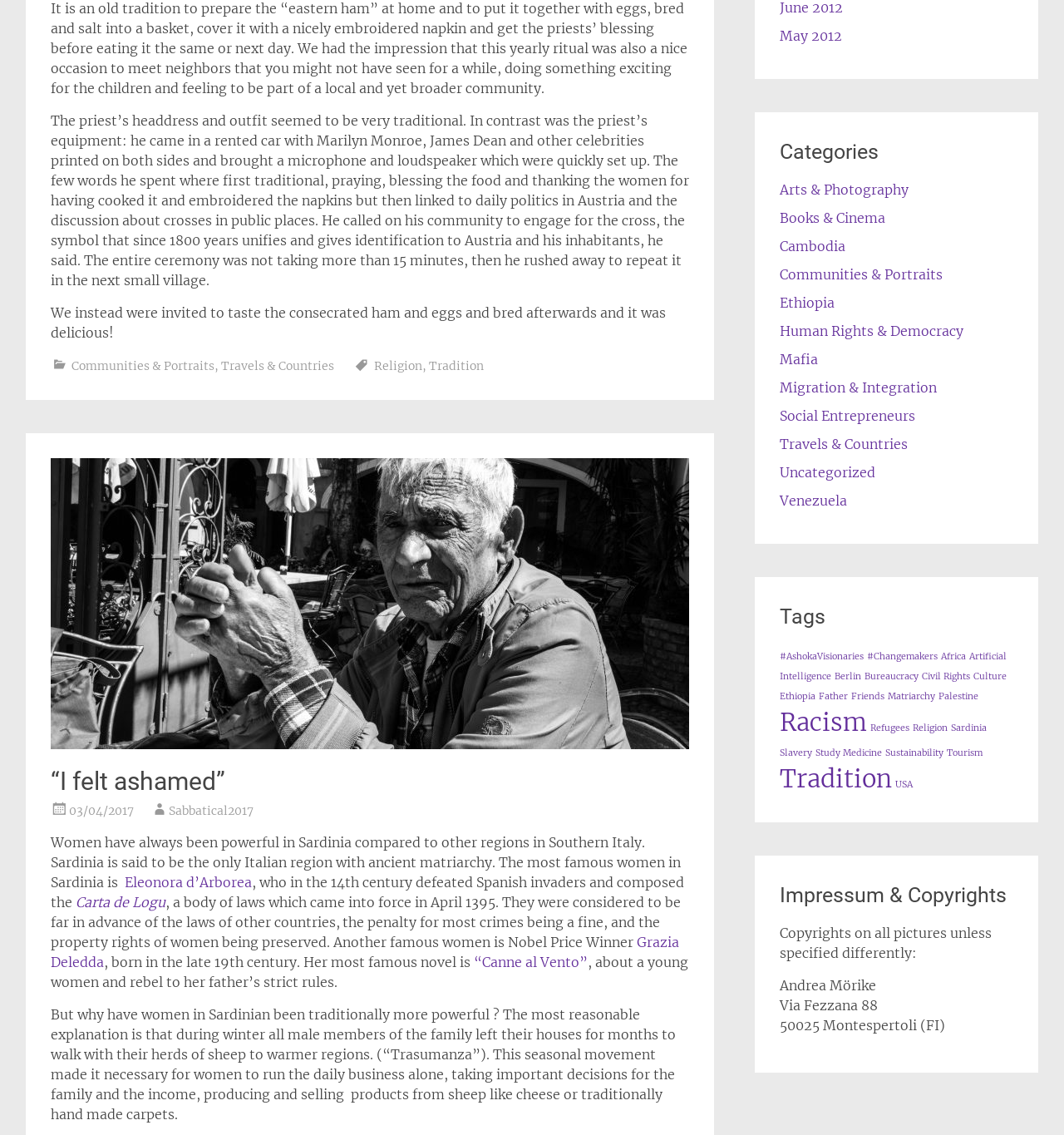Identify the bounding box coordinates of the clickable region required to complete the instruction: "Click on 'Sardinia' tag". The coordinates should be given as four float numbers within the range of 0 and 1, i.e., [left, top, right, bottom].

[0.894, 0.637, 0.927, 0.646]